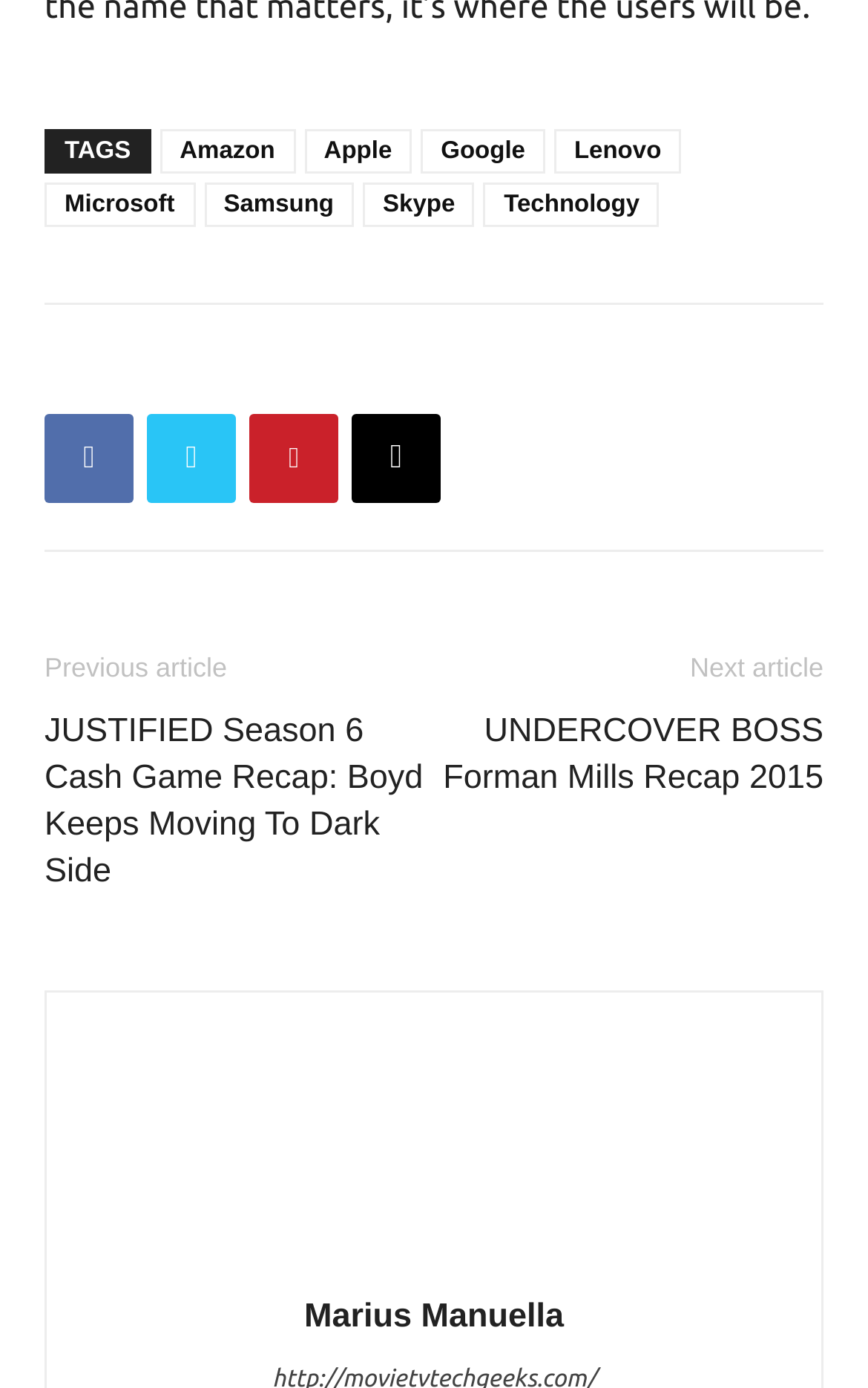Answer with a single word or phrase: 
What is the navigation option above the articles?

Previous and Next article